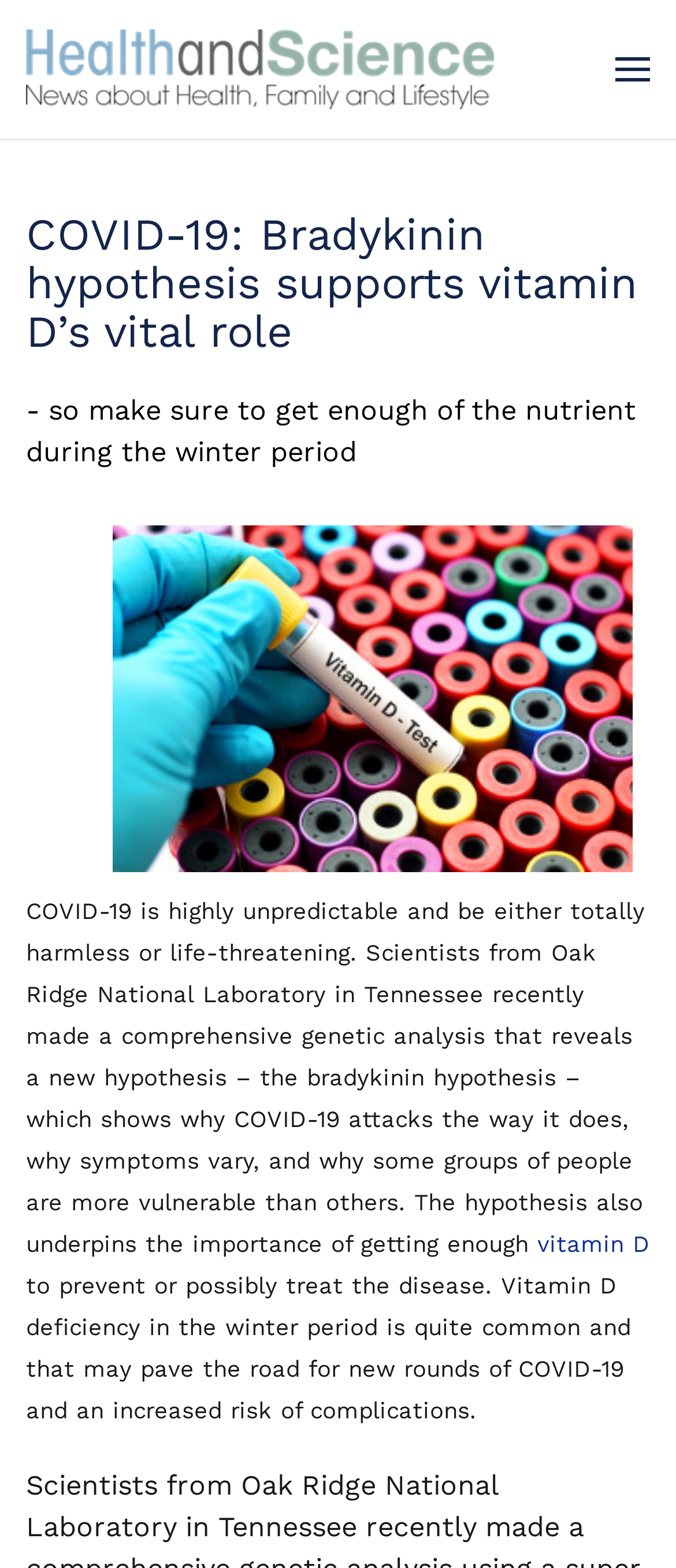Determine the bounding box of the UI component based on this description: "Skip to main content". The bounding box coordinates should be four float values between 0 and 1, i.e., [left, top, right, bottom].

[0.115, 0.052, 0.538, 0.073]